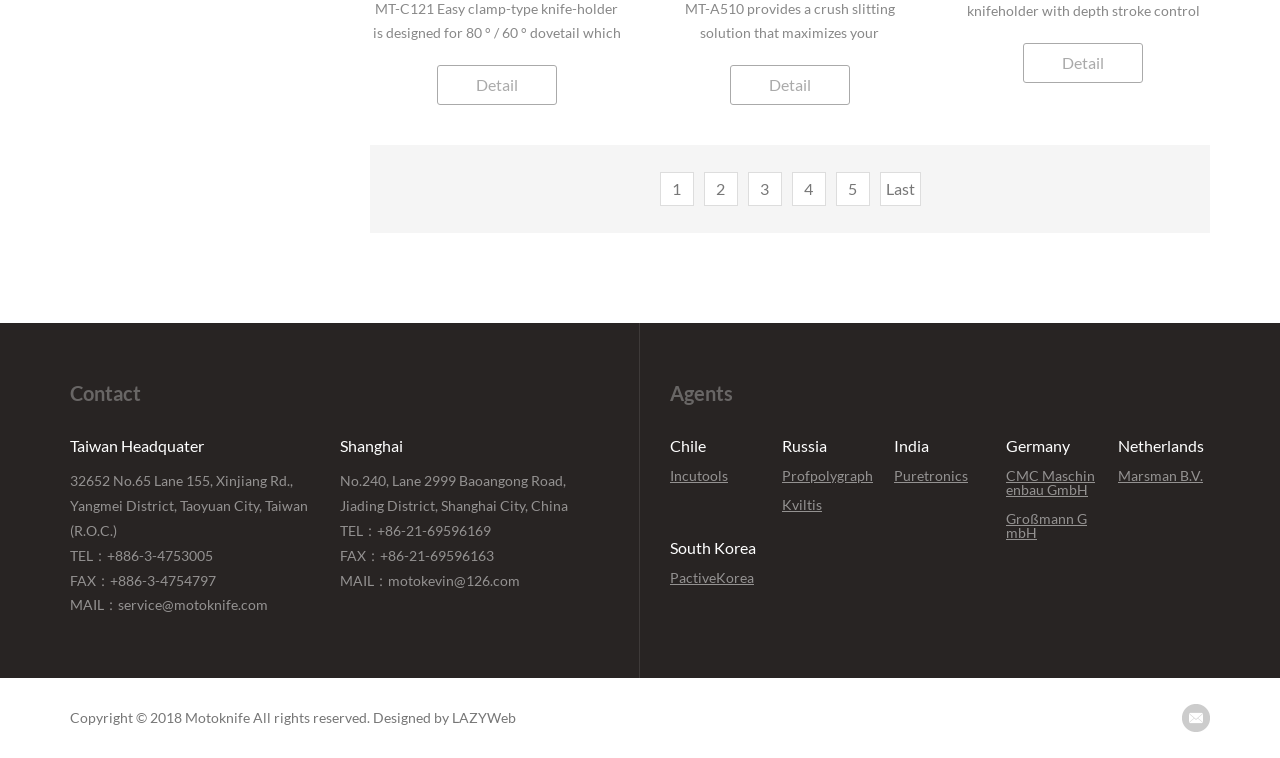Using the webpage screenshot and the element description Marsman B.V., determine the bounding box coordinates. Specify the coordinates in the format (top-left x, top-left y, bottom-right x, bottom-right y) with values ranging from 0 to 1.

[0.873, 0.619, 0.94, 0.637]